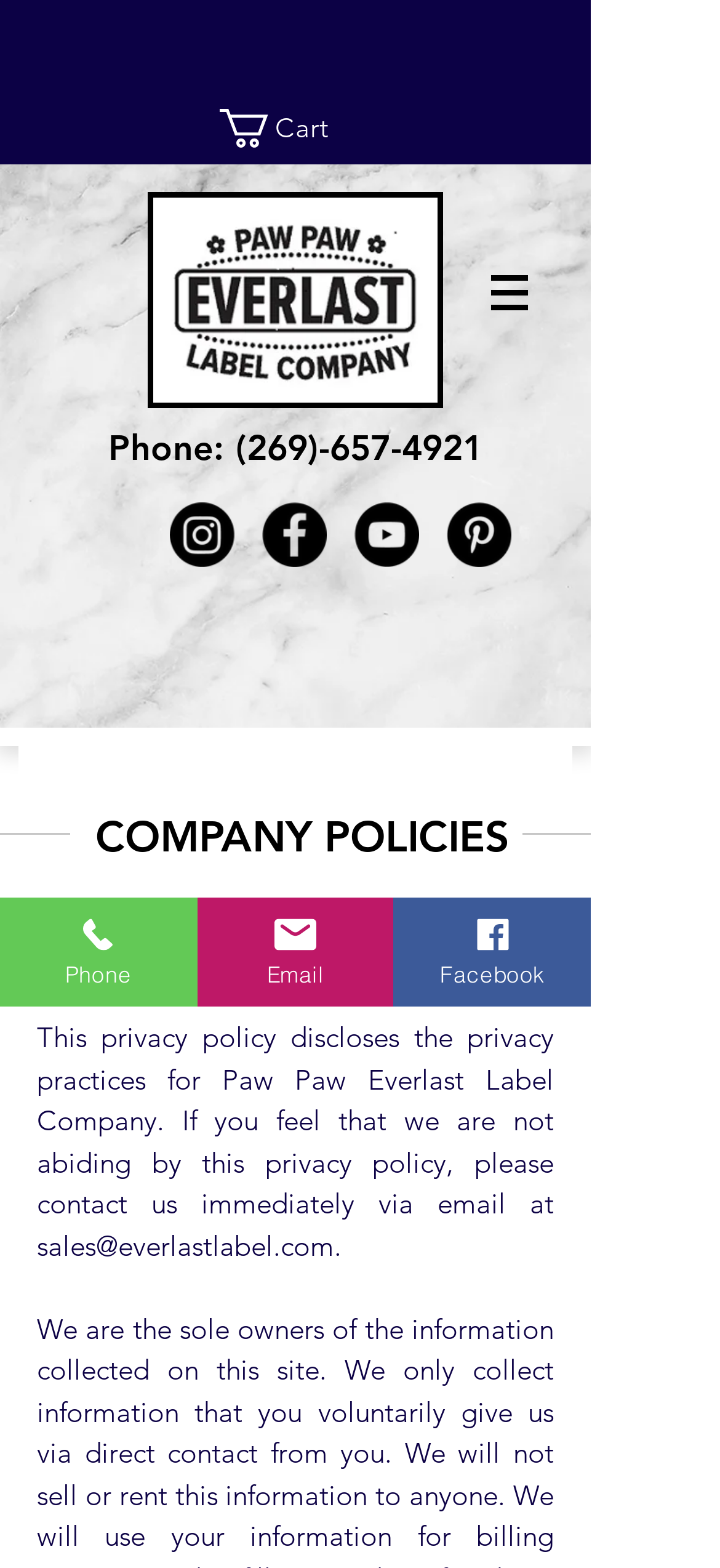What is the company's logo?
Could you answer the question with a detailed and thorough explanation?

I found the logo by looking at the image element with the description 'Paw Paw Everlast Label Company Logo' in the Slideshow region.